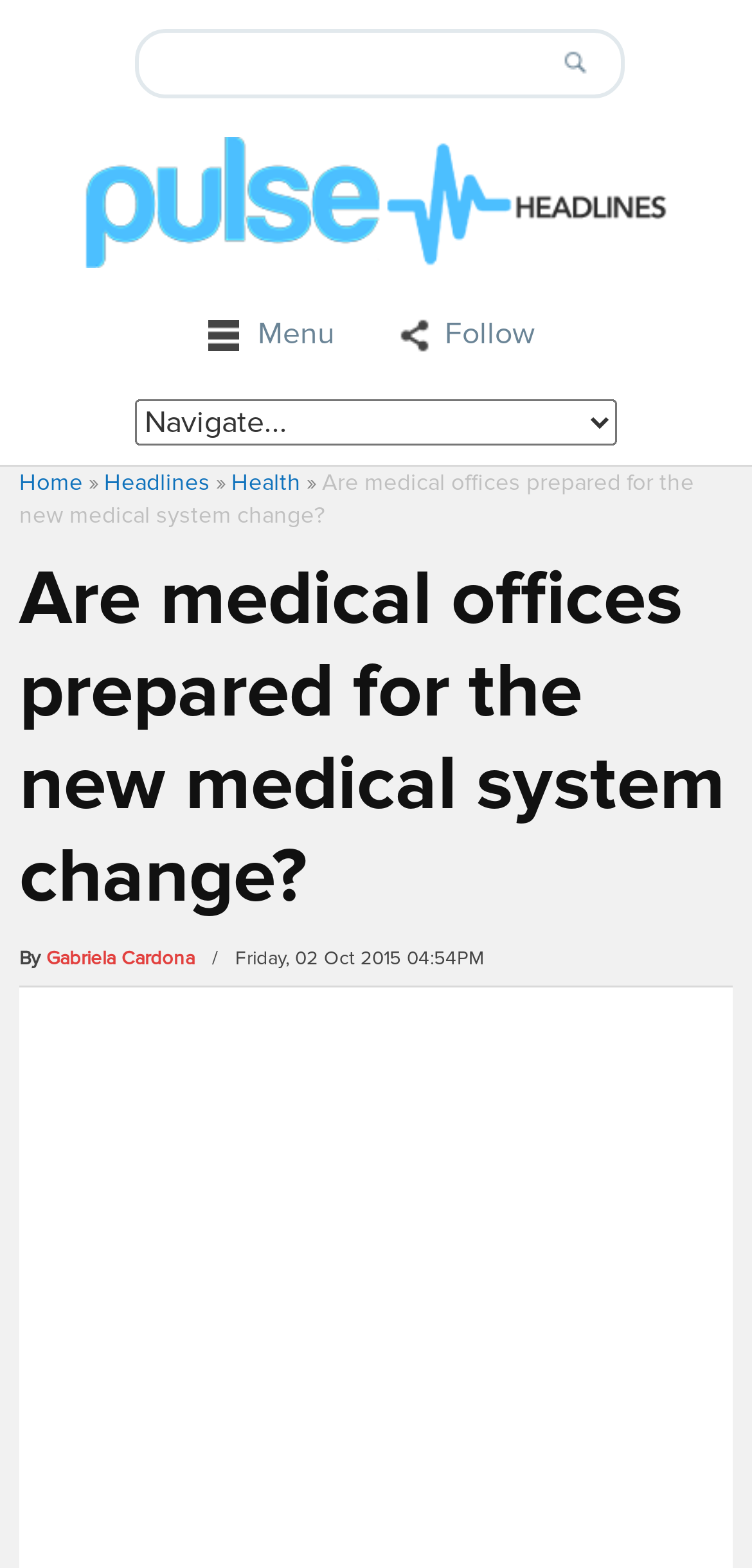Refer to the element description Home and identify the corresponding bounding box in the screenshot. Format the coordinates as (top-left x, top-left y, bottom-right x, bottom-right y) with values in the range of 0 to 1.

[0.026, 0.299, 0.11, 0.317]